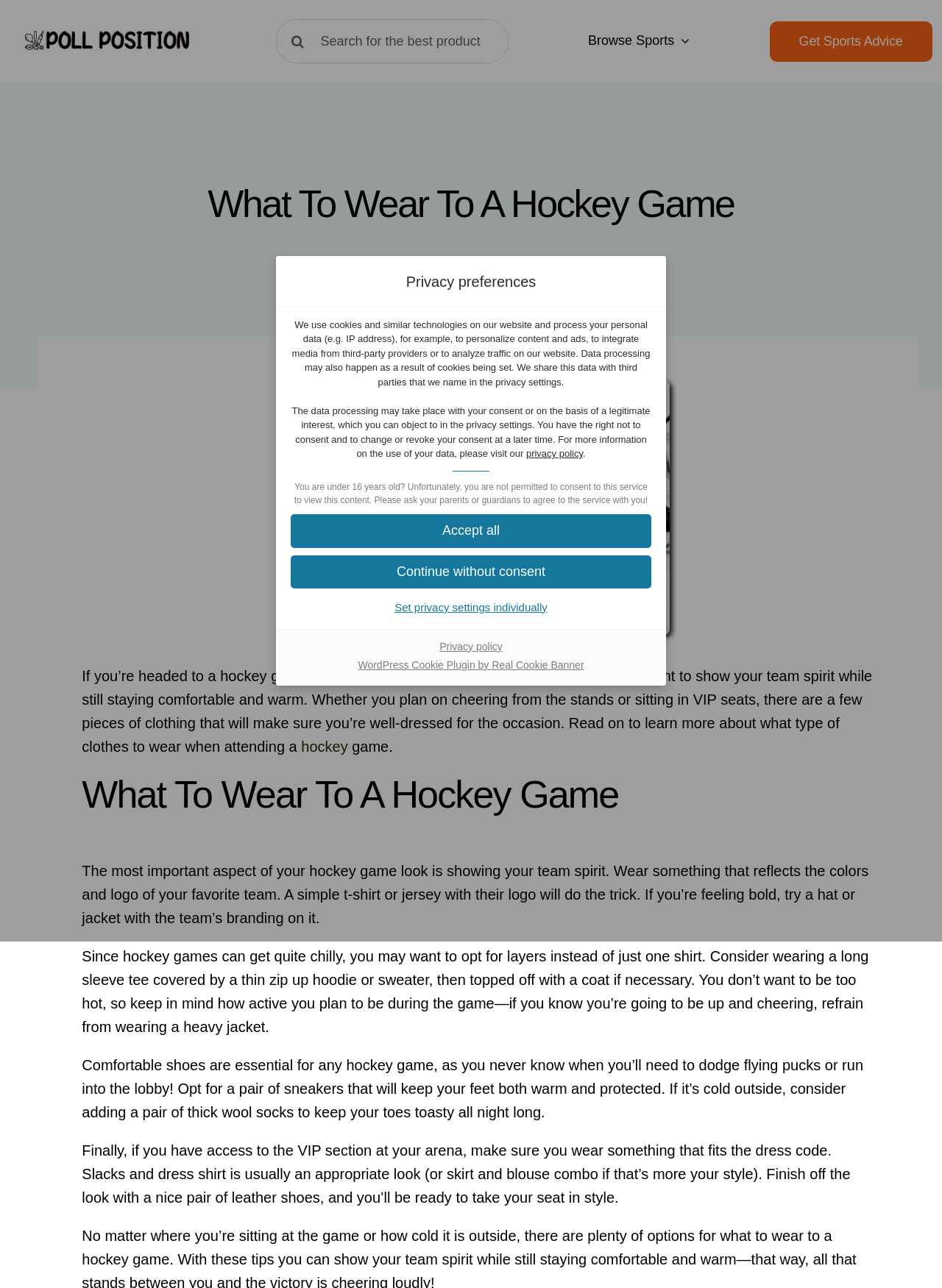Find the bounding box coordinates of the element I should click to carry out the following instruction: "Click on the link to learn about Jesus Christ".

None